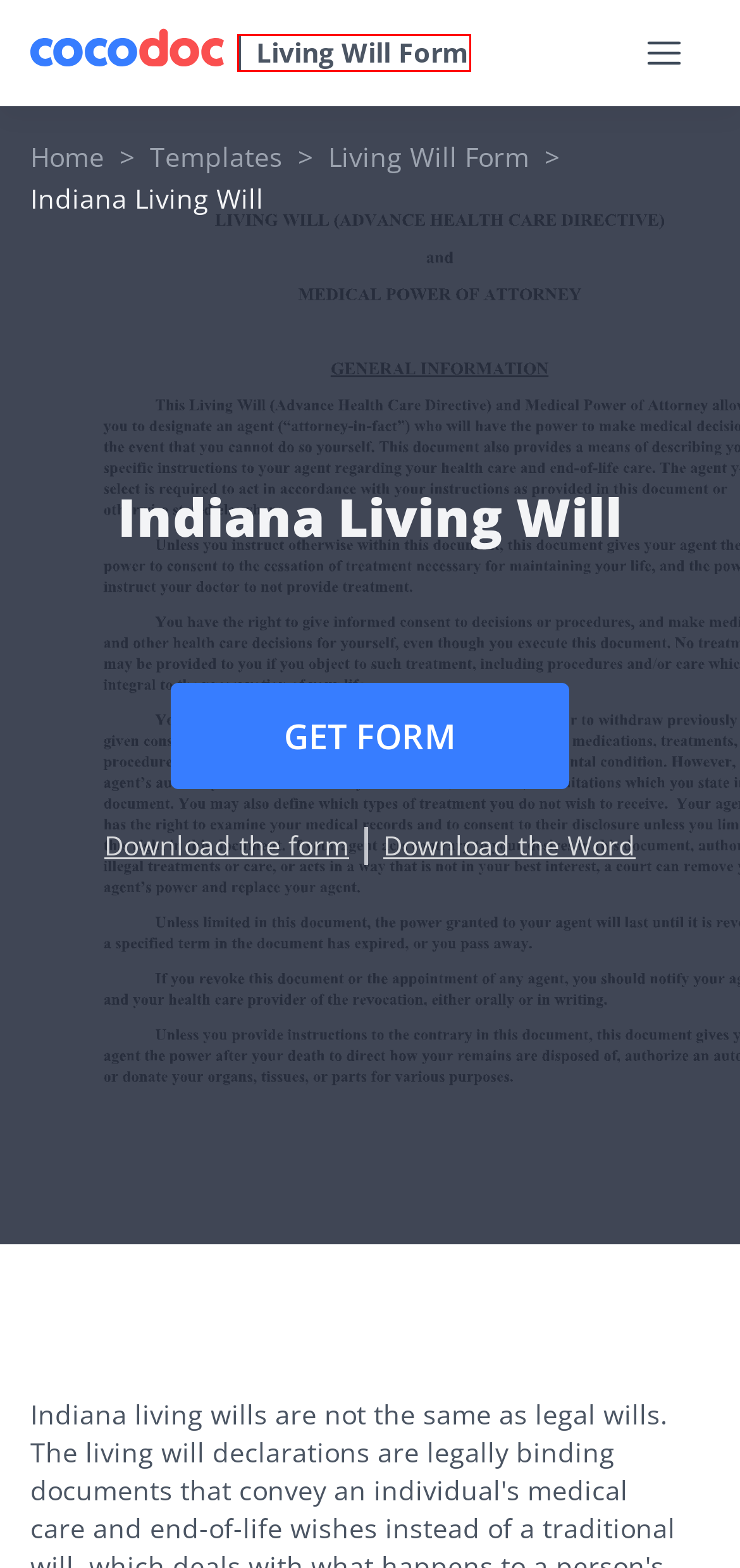You have a screenshot of a webpage with a red rectangle bounding box around an element. Identify the best matching webpage description for the new page that appears after clicking the element in the bounding box. The descriptions are:
A. Employment Contract - Download Your Free Template Here
B. Edit PDF Online with CocoDoc - The #1 Best Free PDF Editor
C. Affiliate Program | CocoDoc
D. 500+ Free Online Business Templates in 2022 (PDF) | CocoDoc
E. Living Will Form | 10+ Free Templates l CocoDoc
F. Cookies Policy | CocoDoc
G. Free PA Living Will Form Sign Online | CocoDoc
H. Free Last Will and Testament Template - PDF Form | CocoDoc

E